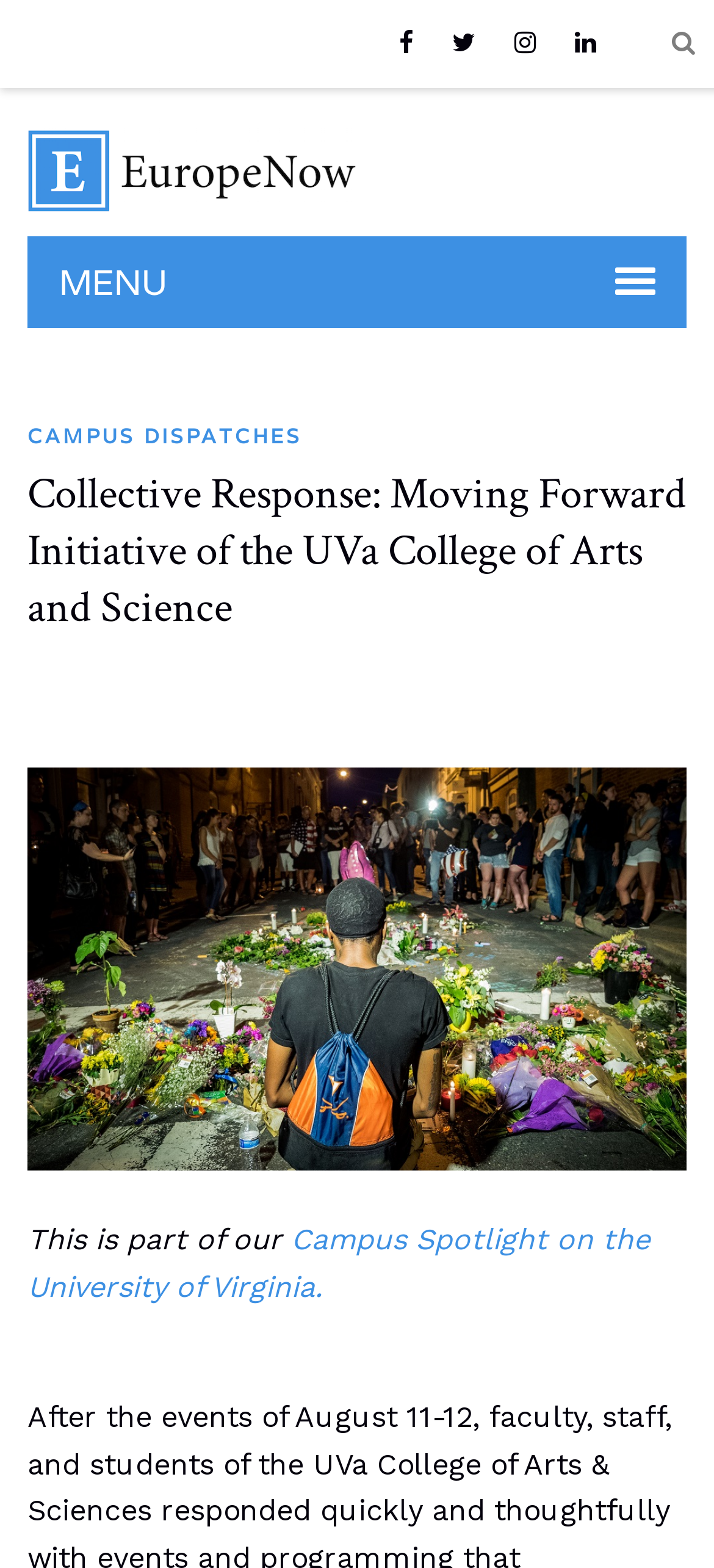Please give a succinct answer to the question in one word or phrase:
What is the university being spotlighted?

University of Virginia